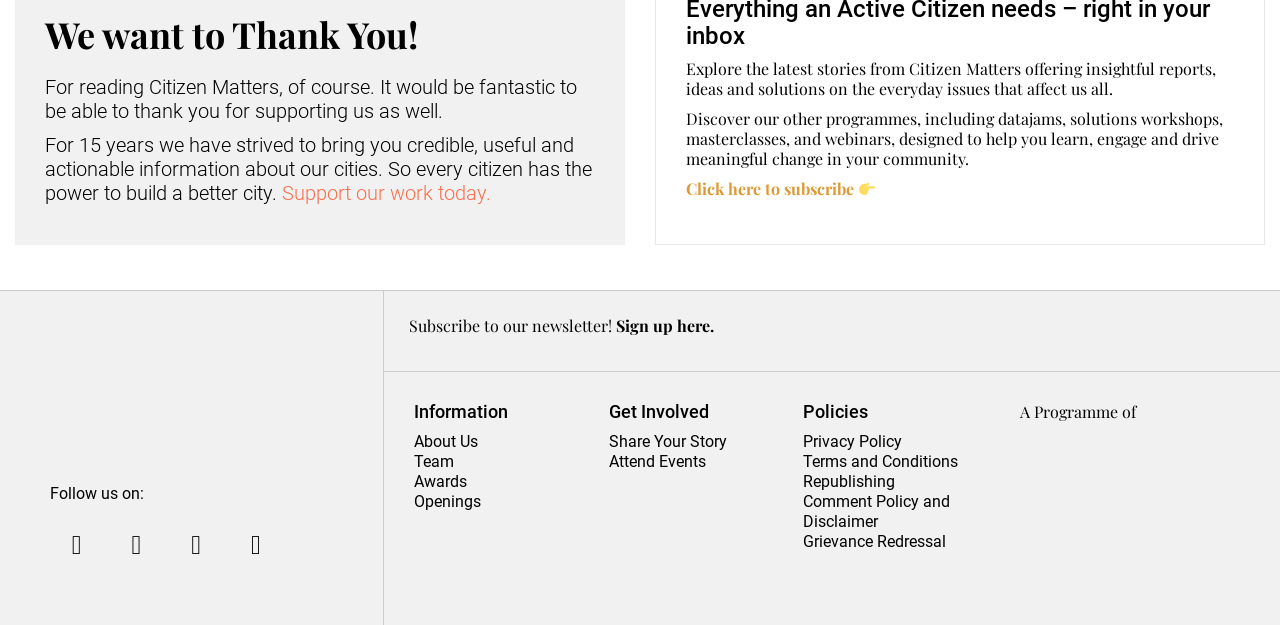Provide the bounding box coordinates for the area that should be clicked to complete the instruction: "learn about Property Insurance".

None